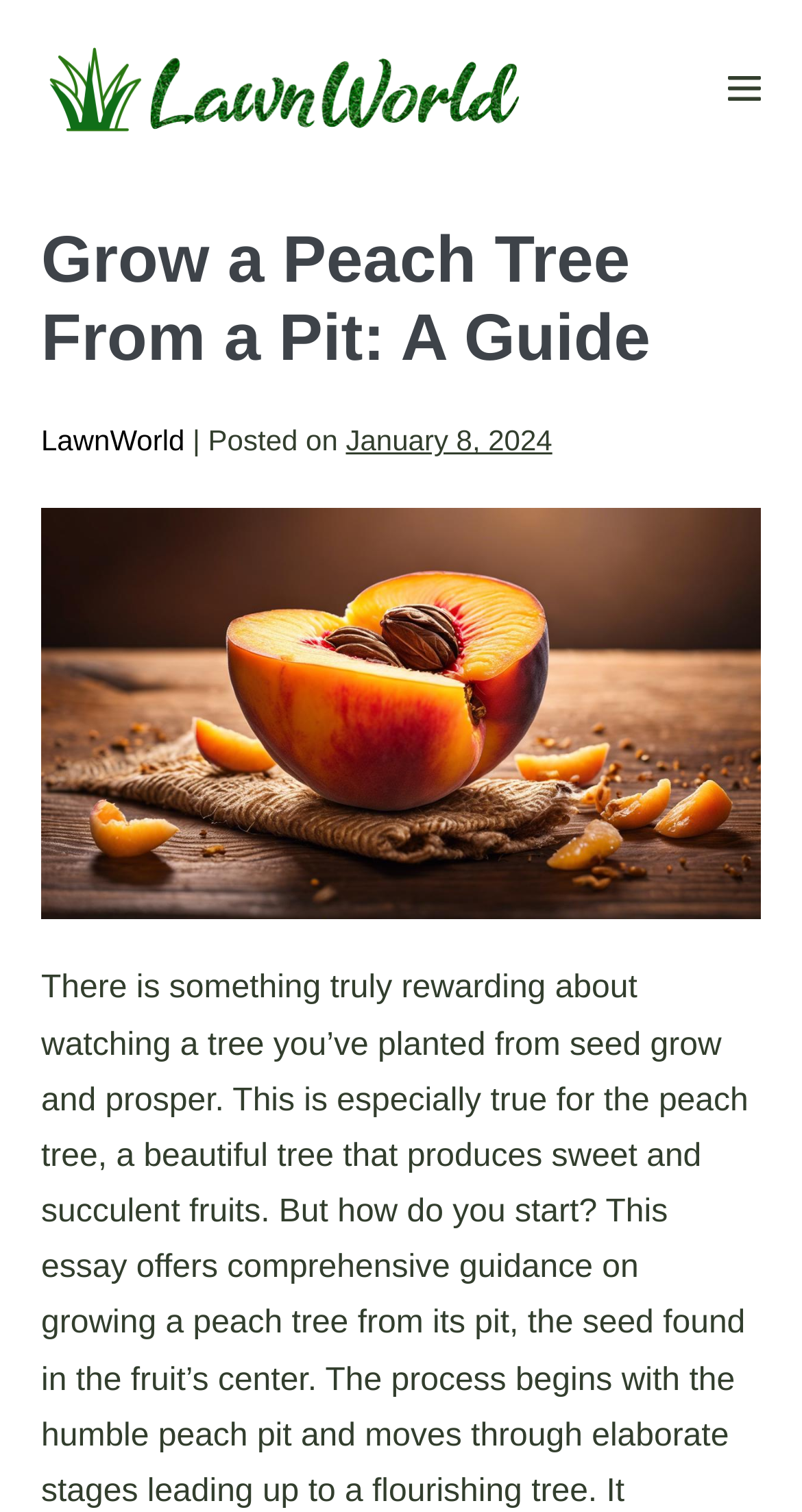Extract the bounding box of the UI element described as: "LawnWorld".

[0.051, 0.281, 0.23, 0.302]